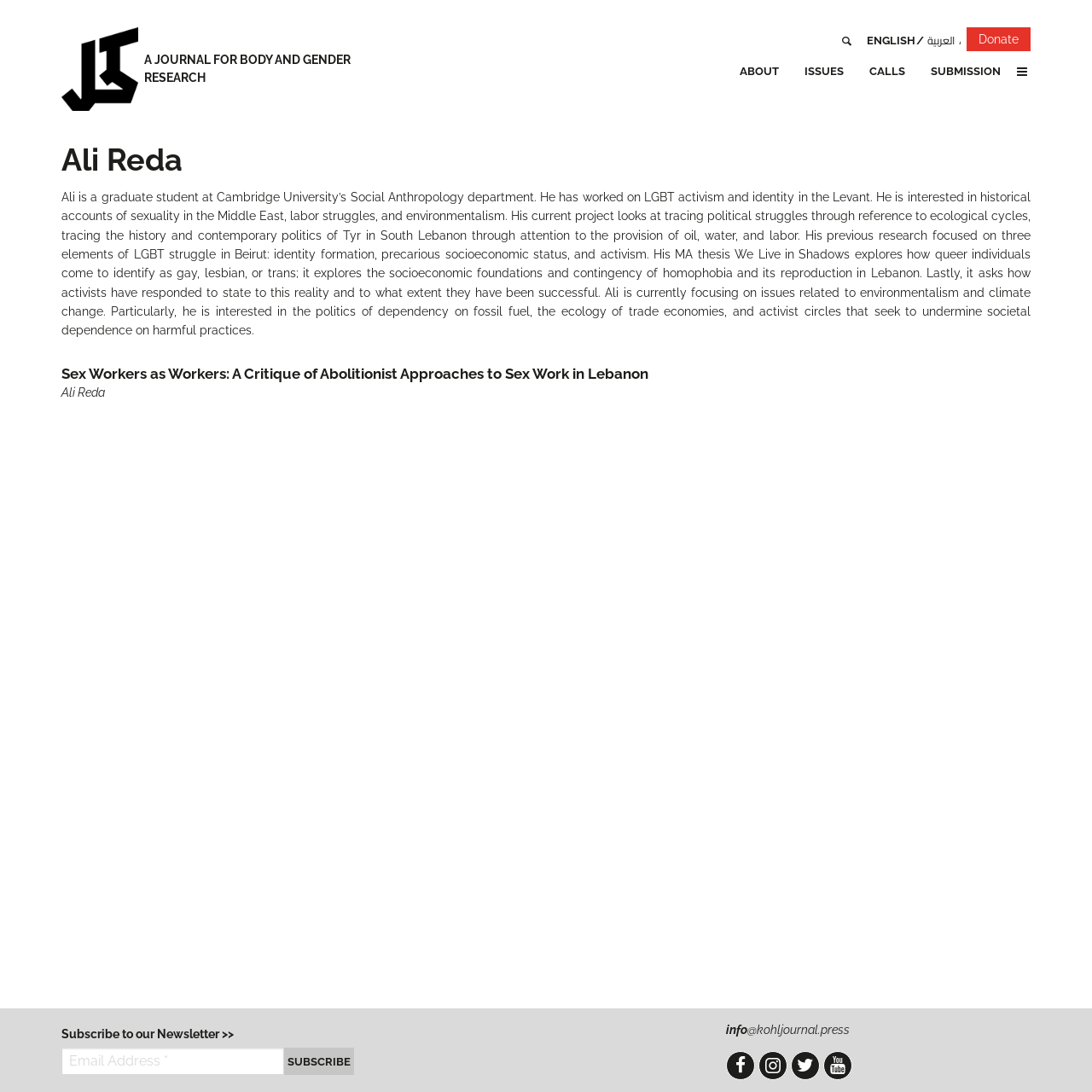How can I subscribe to the newsletter?
Respond with a short answer, either a single word or a phrase, based on the image.

Enter email address and click SUBSCRIBE